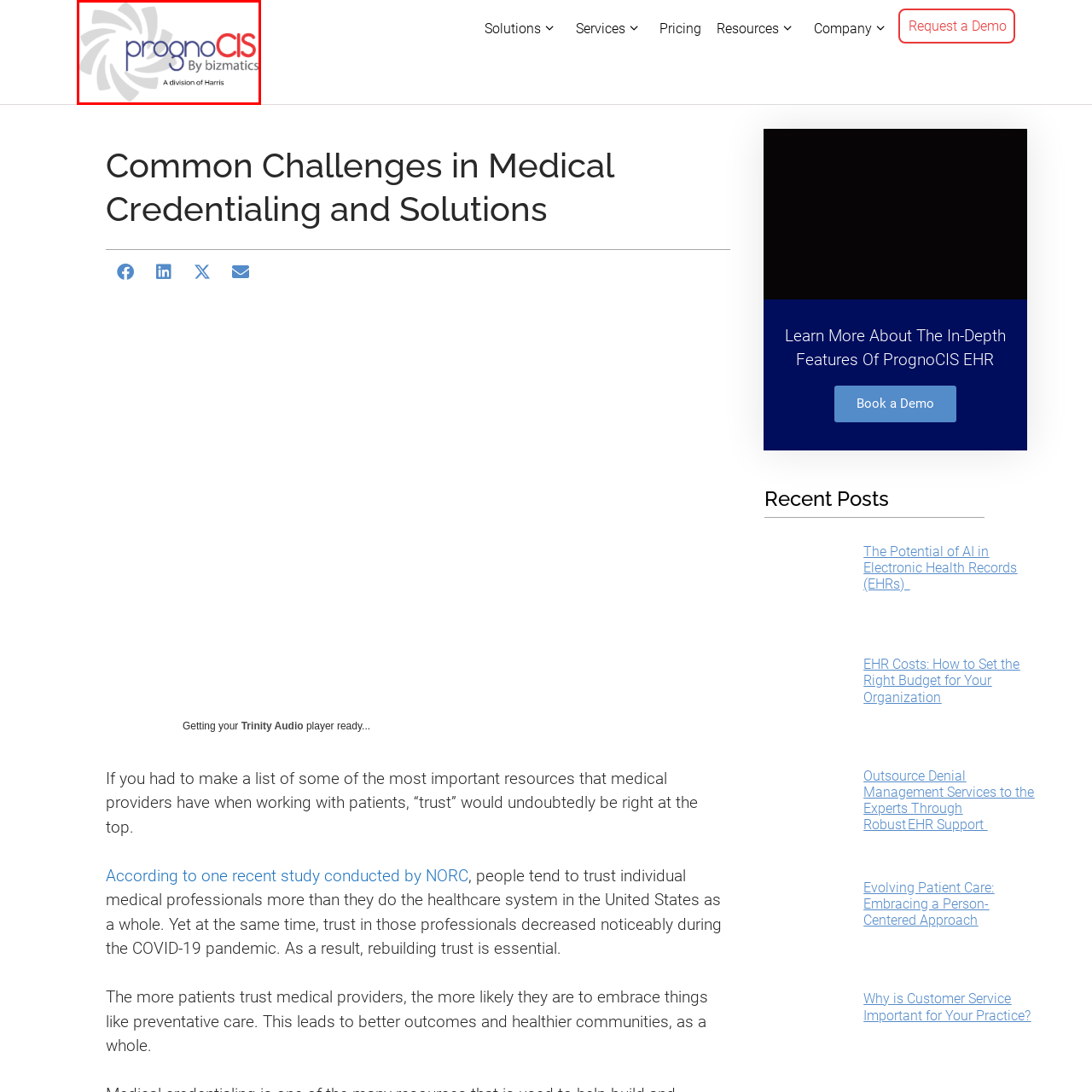What does the stylized graphic surrounding the text symbolize?
Examine the area marked by the red bounding box and respond with a one-word or short phrase answer.

Innovation and forward-thinking